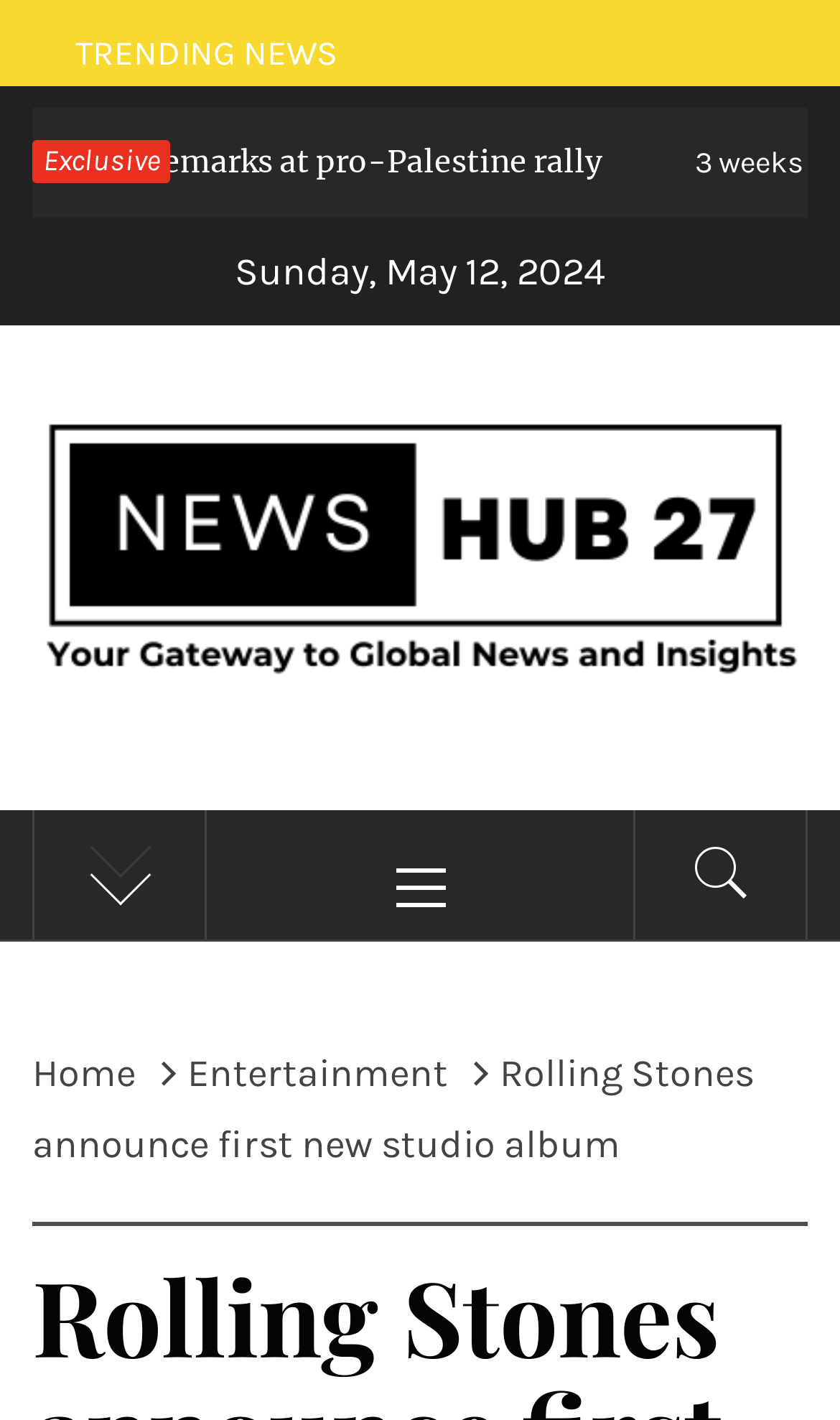What is the date of the news article?
Please provide a comprehensive answer based on the contents of the image.

I found the date of the news article by looking at the static text element that says 'Sunday, May 12, 2024' which is located below the 'TRENDING NEWS' heading.